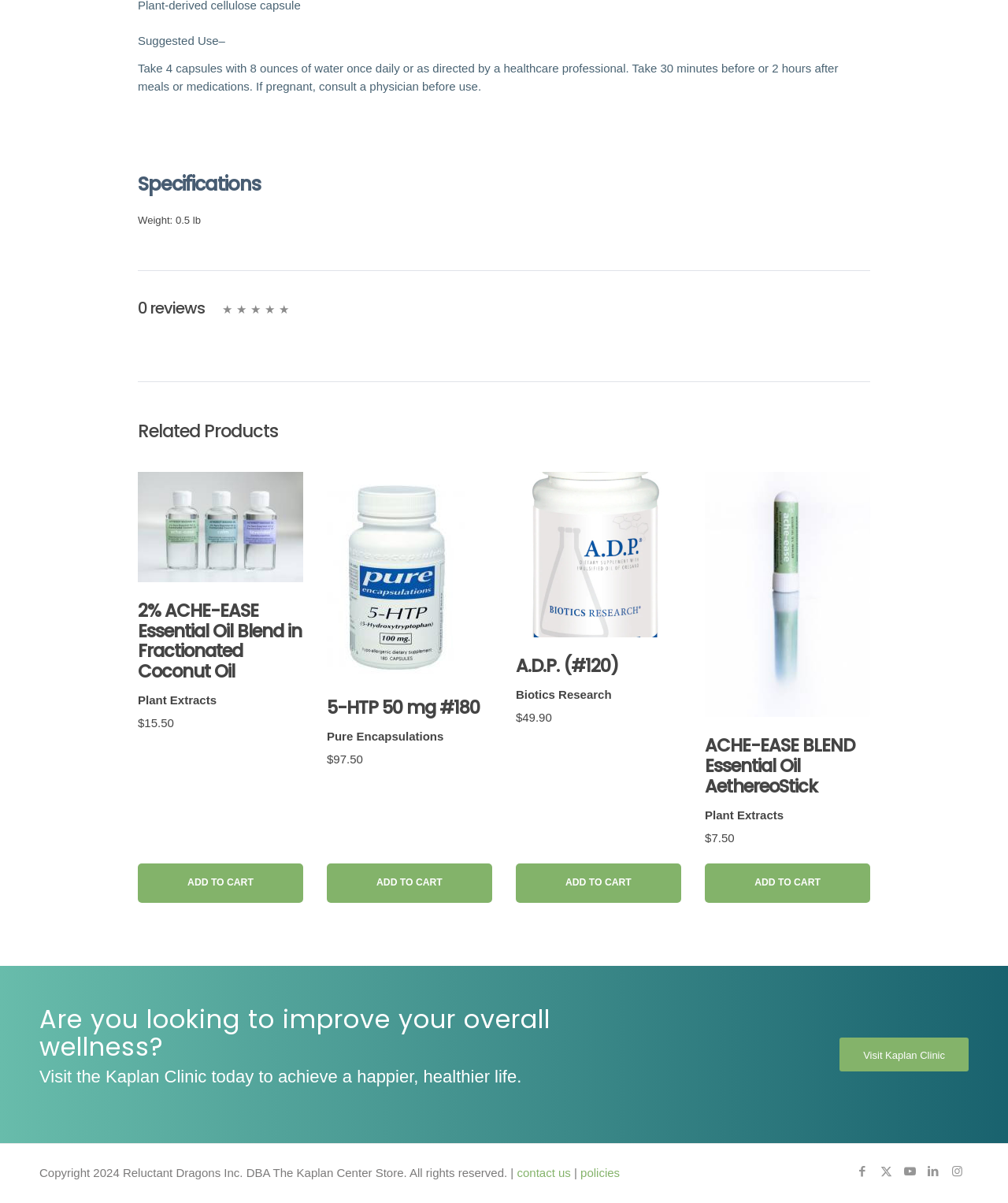Determine the bounding box coordinates of the clickable region to execute the instruction: "View the product details of ACHE-EASE BLEND Essential Oil AethereoStick". The coordinates should be four float numbers between 0 and 1, denoted as [left, top, right, bottom].

[0.699, 0.609, 0.848, 0.664]